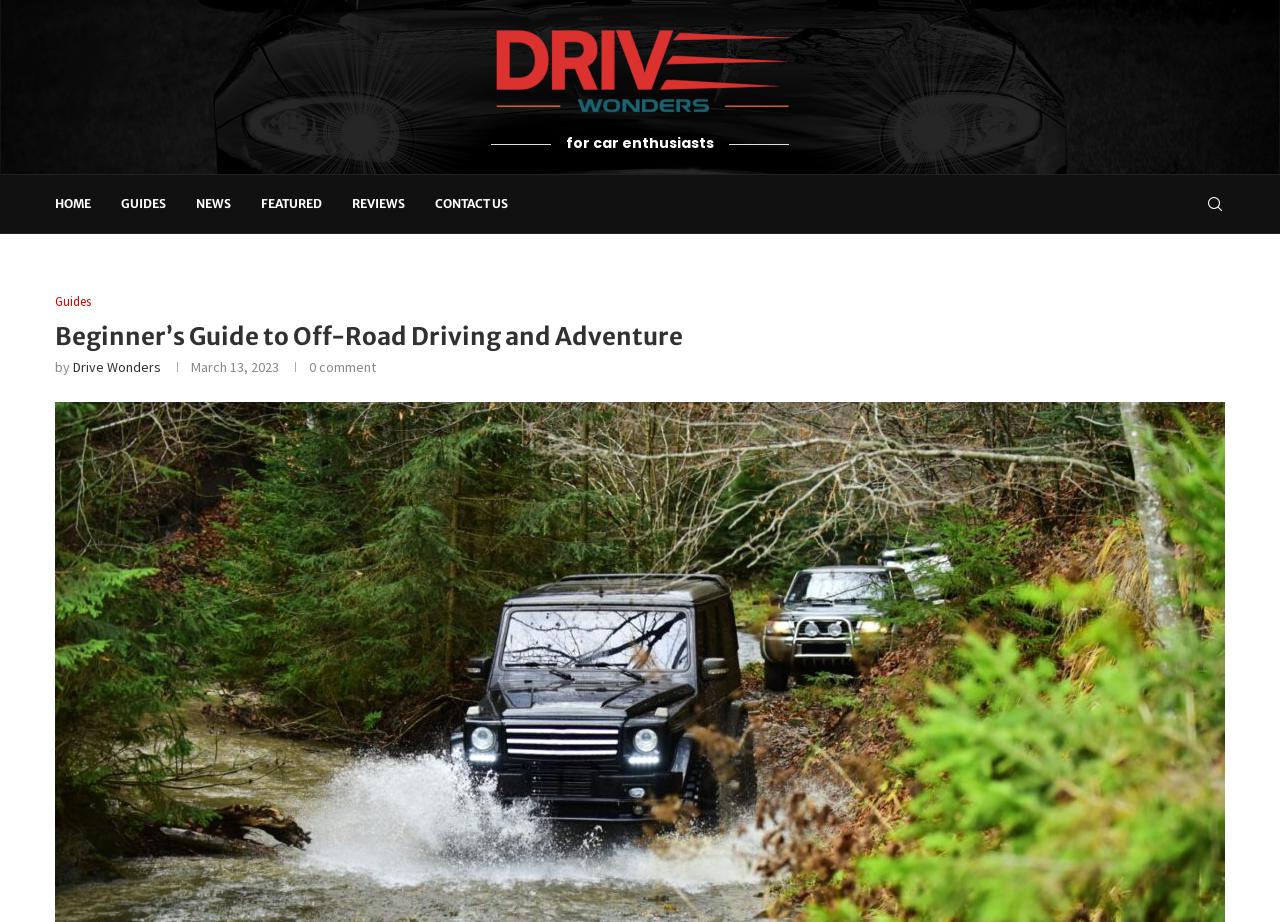Find the bounding box coordinates of the clickable region needed to perform the following instruction: "contact us". The coordinates should be provided as four float numbers between 0 and 1, i.e., [left, top, right, bottom].

[0.34, 0.19, 0.397, 0.253]